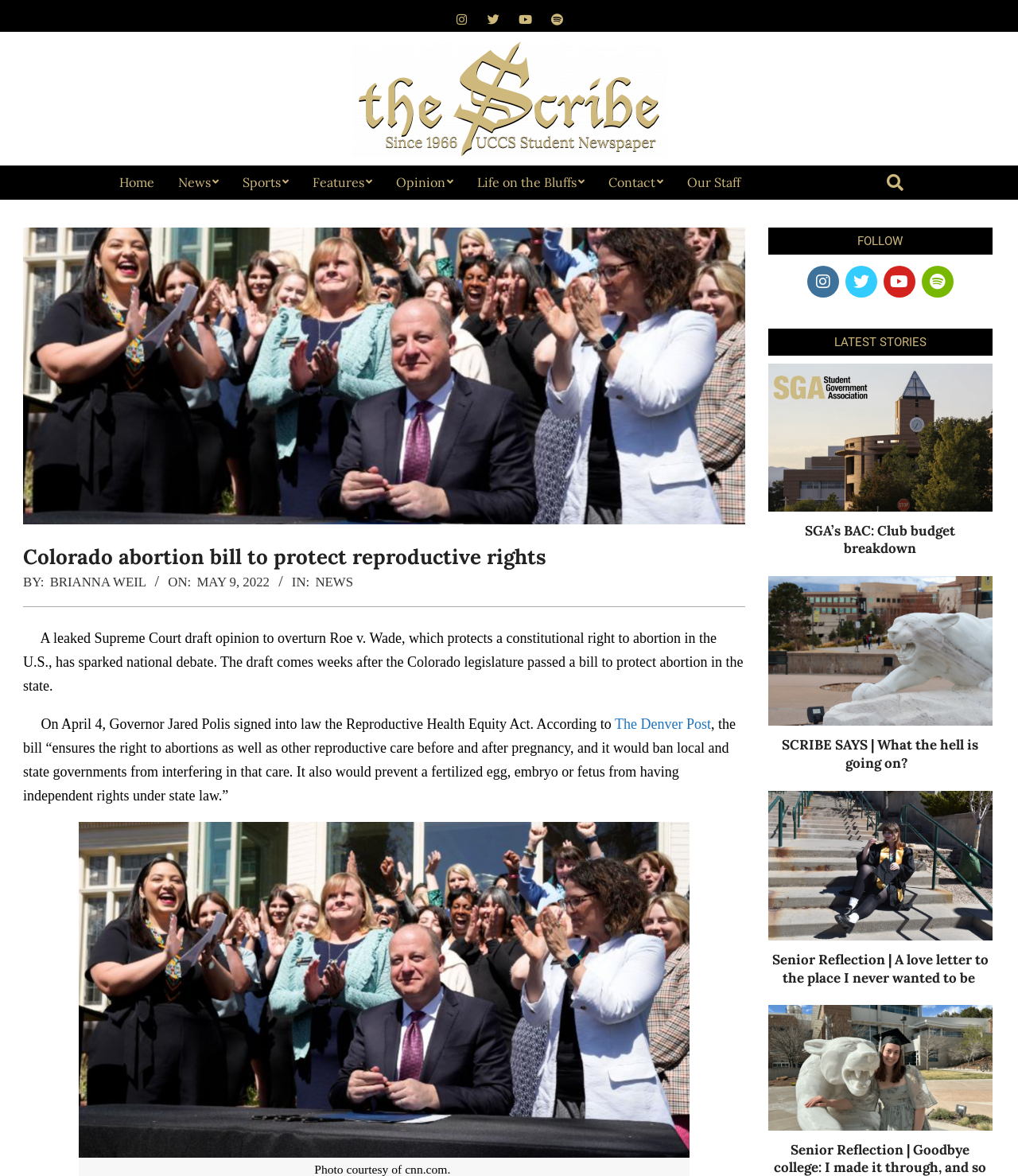Give the bounding box coordinates for this UI element: "The Denver Post". The coordinates should be four float numbers between 0 and 1, arranged as [left, top, right, bottom].

[0.604, 0.609, 0.698, 0.623]